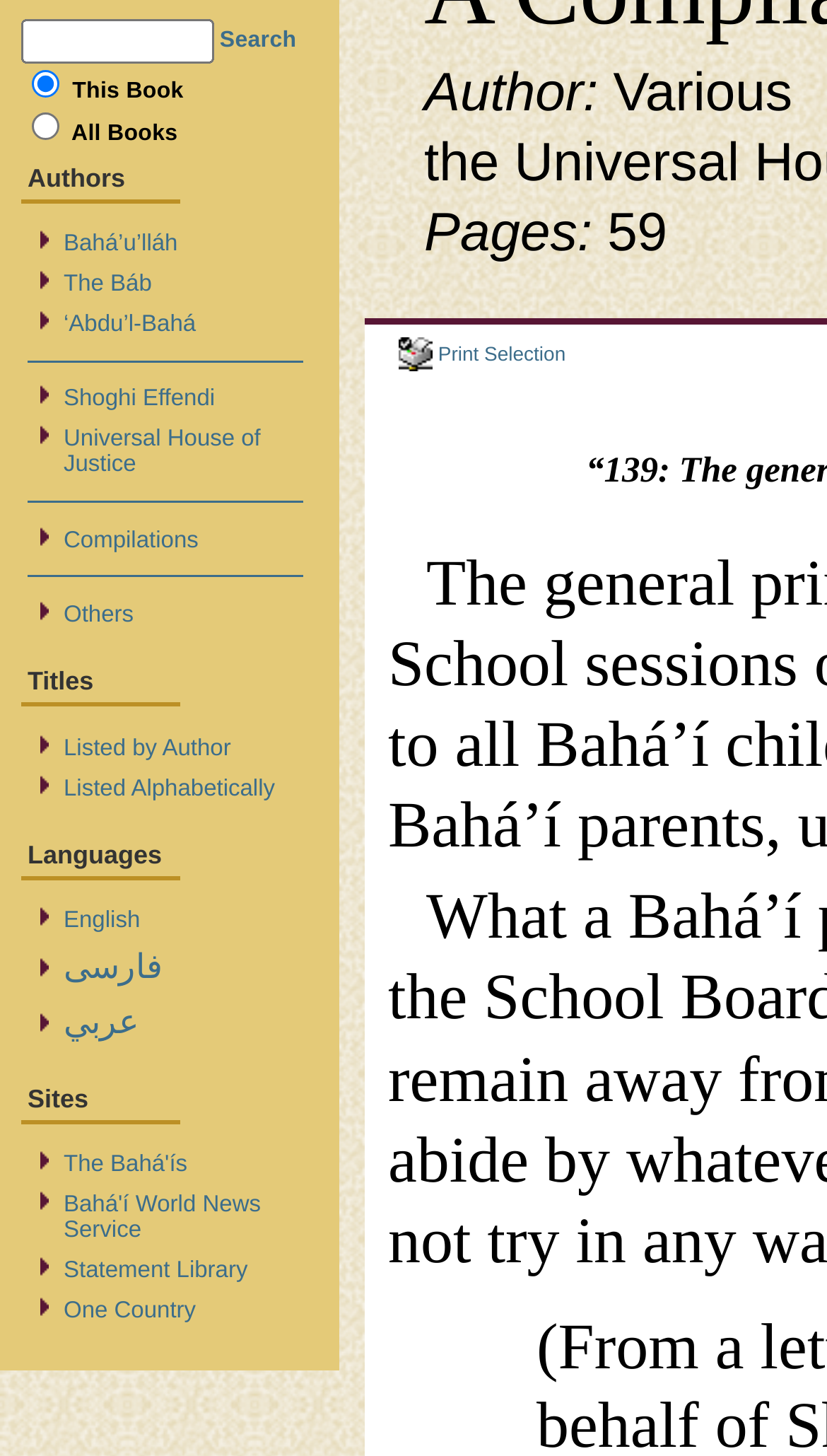Identify the bounding box coordinates of the region that needs to be clicked to carry out this instruction: "Select 'English' language". Provide these coordinates as four float numbers ranging from 0 to 1, i.e., [left, top, right, bottom].

[0.077, 0.623, 0.169, 0.641]